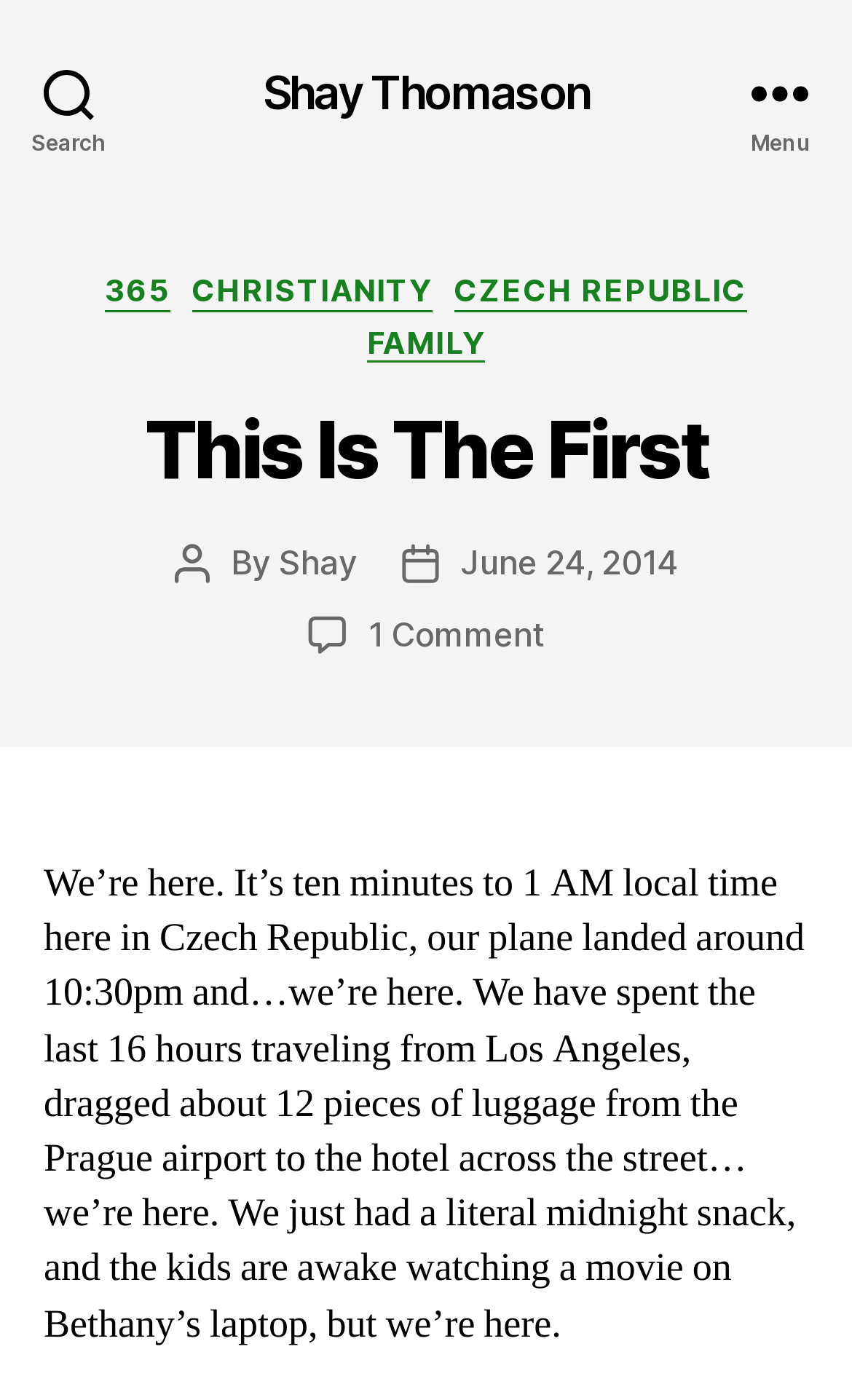Please identify the coordinates of the bounding box for the clickable region that will accomplish this instruction: "Click the Search button".

[0.0, 0.0, 0.162, 0.131]